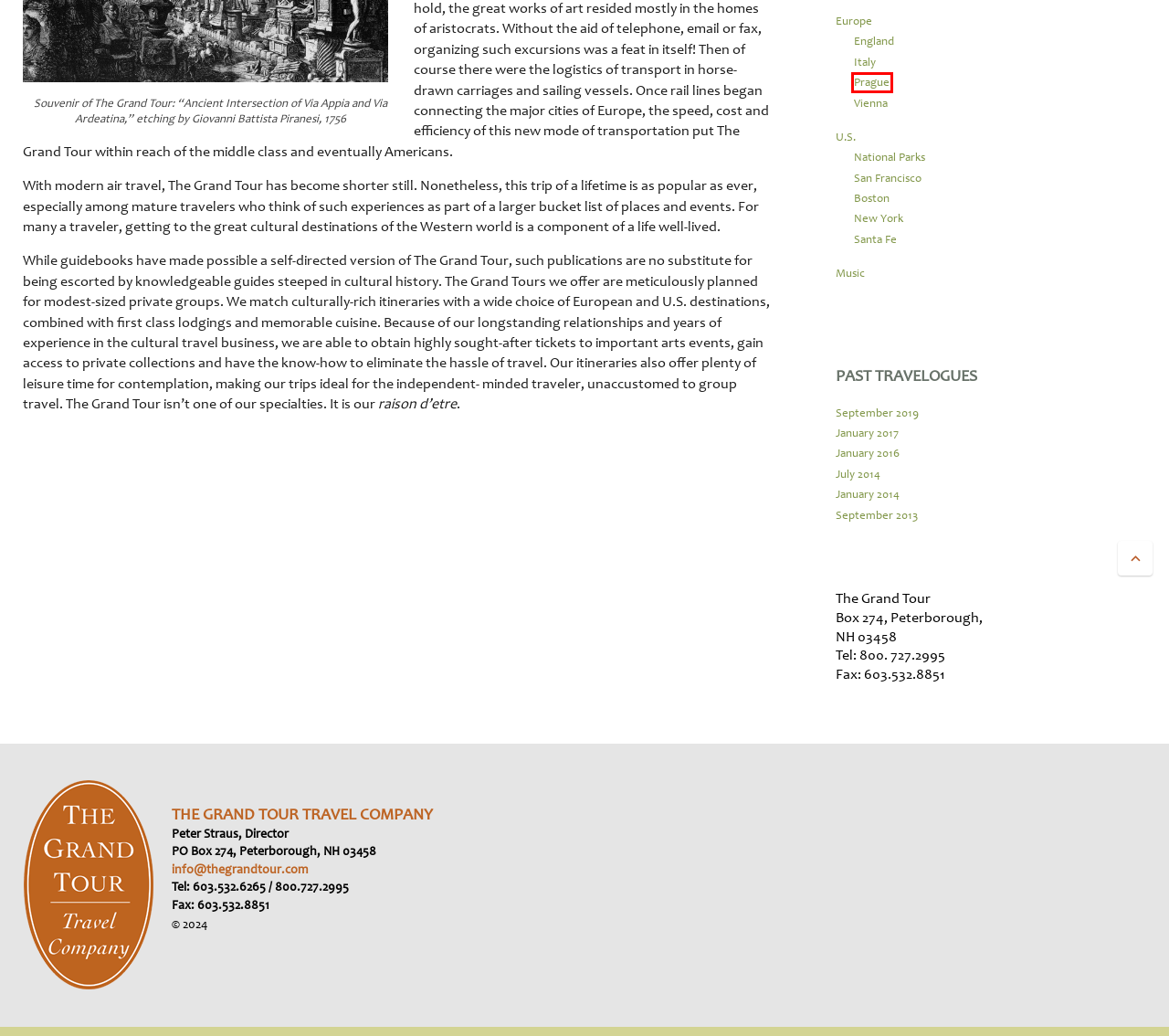A screenshot of a webpage is given with a red bounding box around a UI element. Choose the description that best matches the new webpage shown after clicking the element within the red bounding box. Here are the candidates:
A. Boston – THE GRAND TOUR
B. England – THE GRAND TOUR
C. September 2013 – THE GRAND TOUR
D. National Parks – THE GRAND TOUR
E. San Francisco – THE GRAND TOUR
F. September 2019 – THE GRAND TOUR
G. Vienna & Prague – THE GRAND TOUR
H. January 2017 – THE GRAND TOUR

G